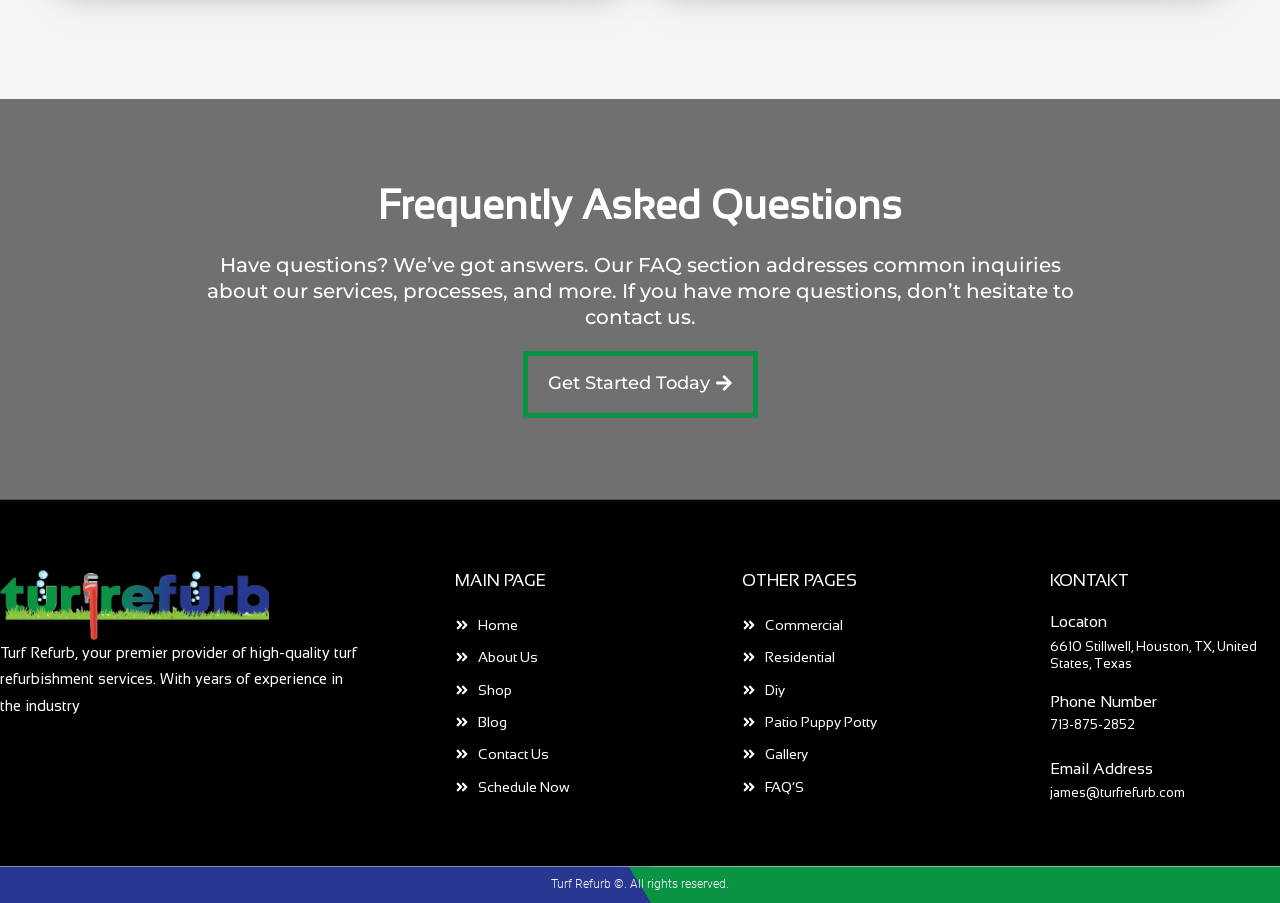Respond to the question with just a single word or phrase: 
What is the name of the company?

Turf Refurb